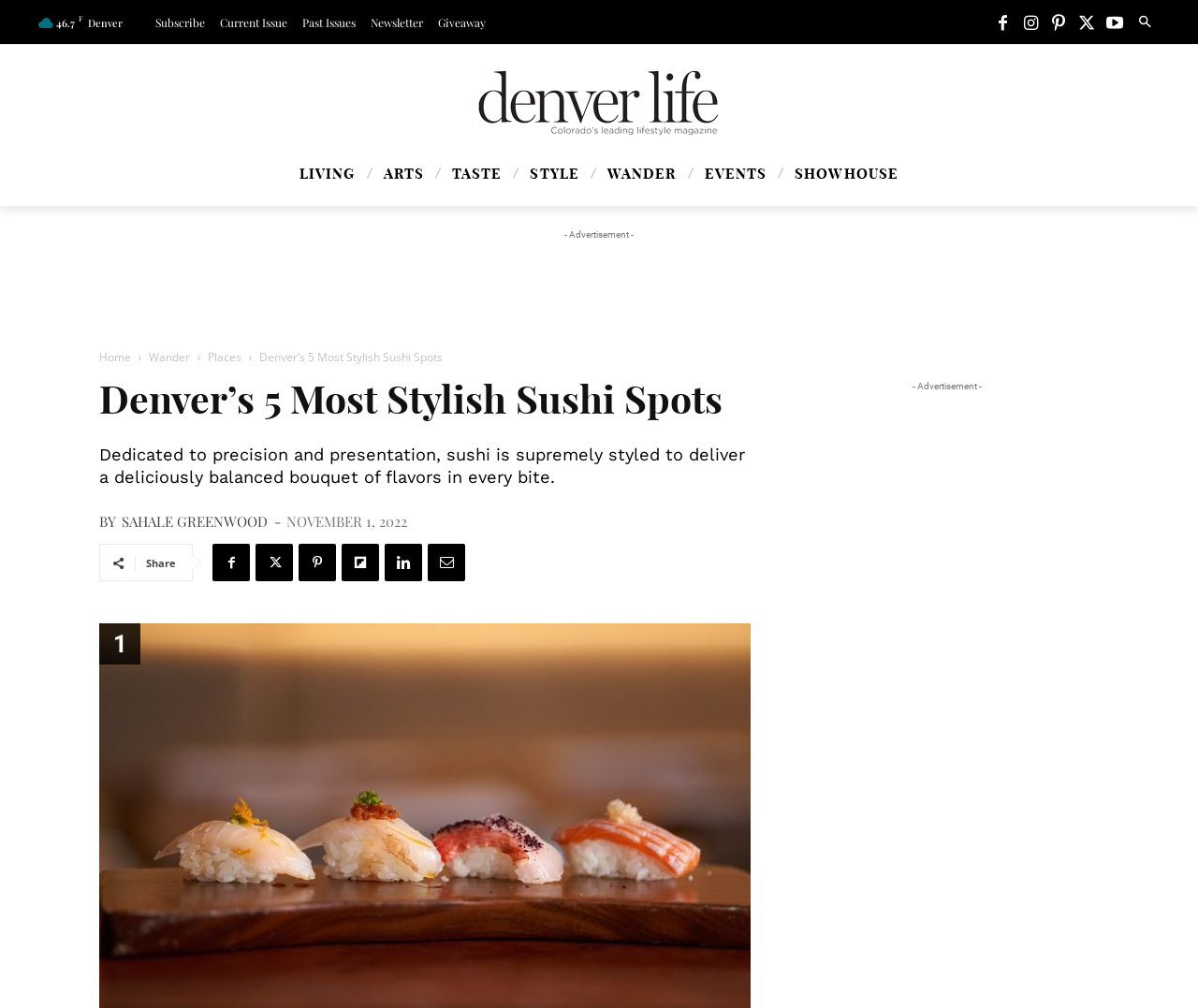Specify the bounding box coordinates of the element's area that should be clicked to execute the given instruction: "Share the article on social media". The coordinates should be four float numbers between 0 and 1, i.e., [left, top, right, bottom].

[0.122, 0.552, 0.147, 0.566]